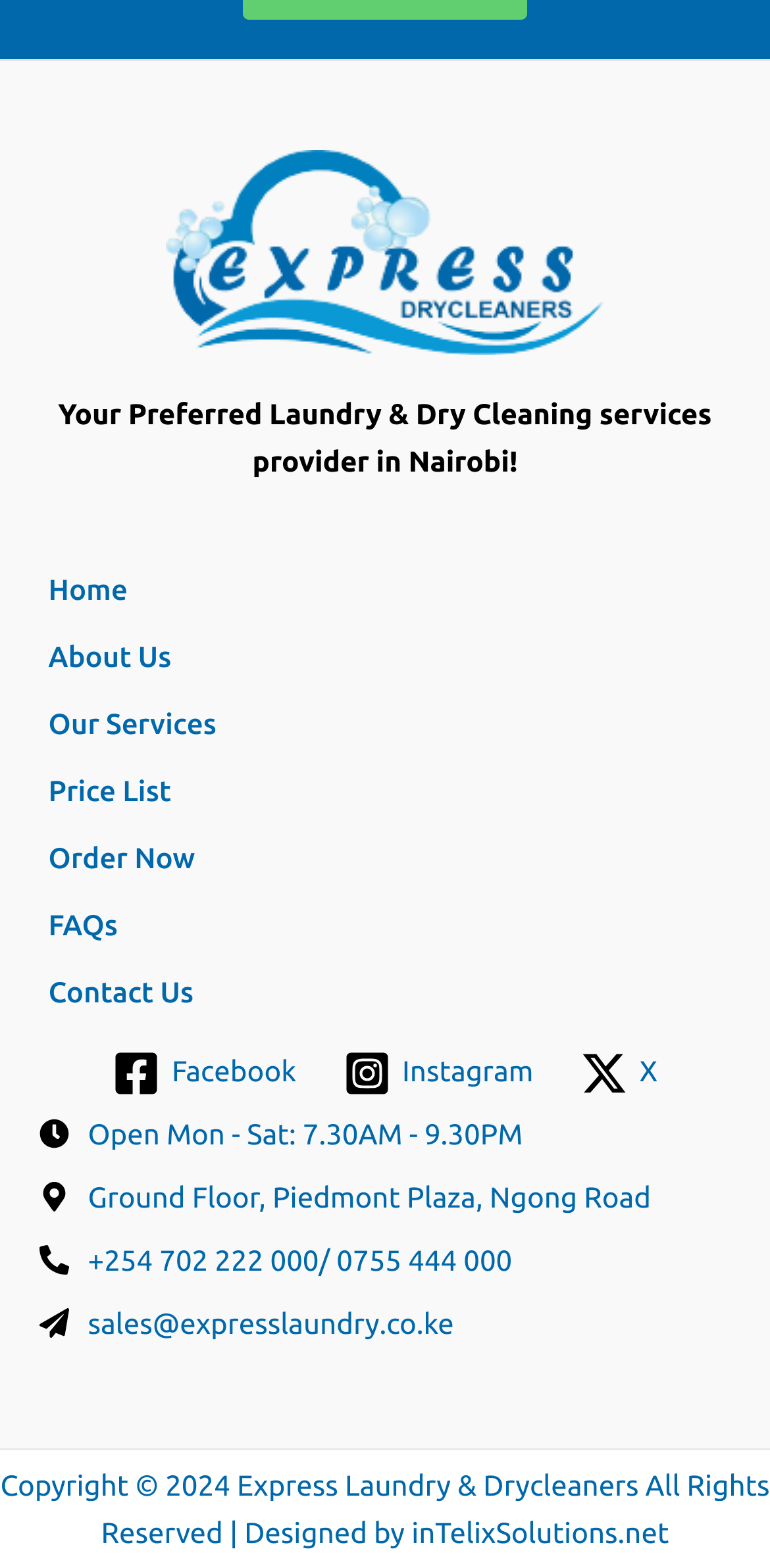Please locate the clickable area by providing the bounding box coordinates to follow this instruction: "Order Now".

[0.05, 0.526, 0.266, 0.569]